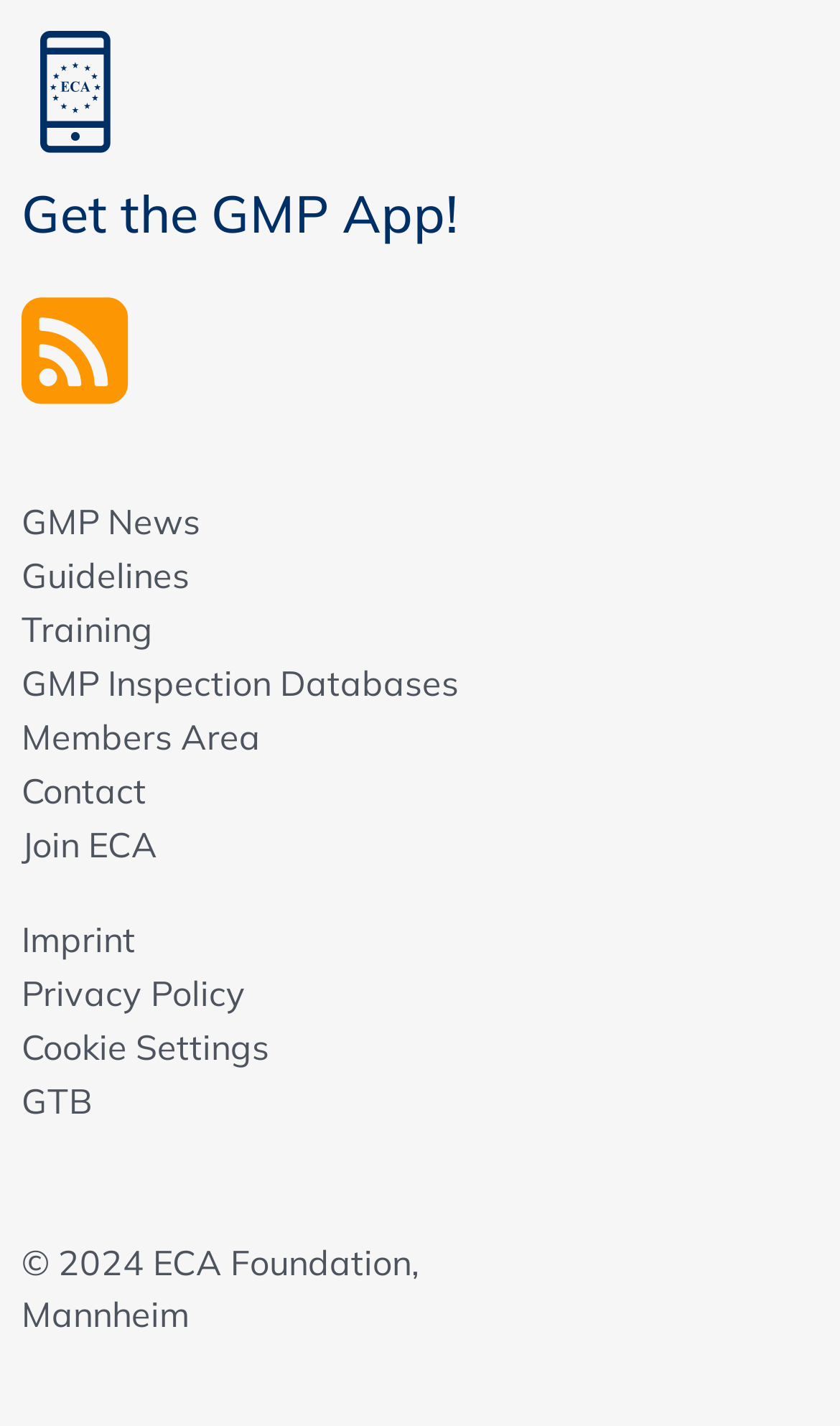Use one word or a short phrase to answer the question provided: 
What is the symbol represented by ''?

Facebook